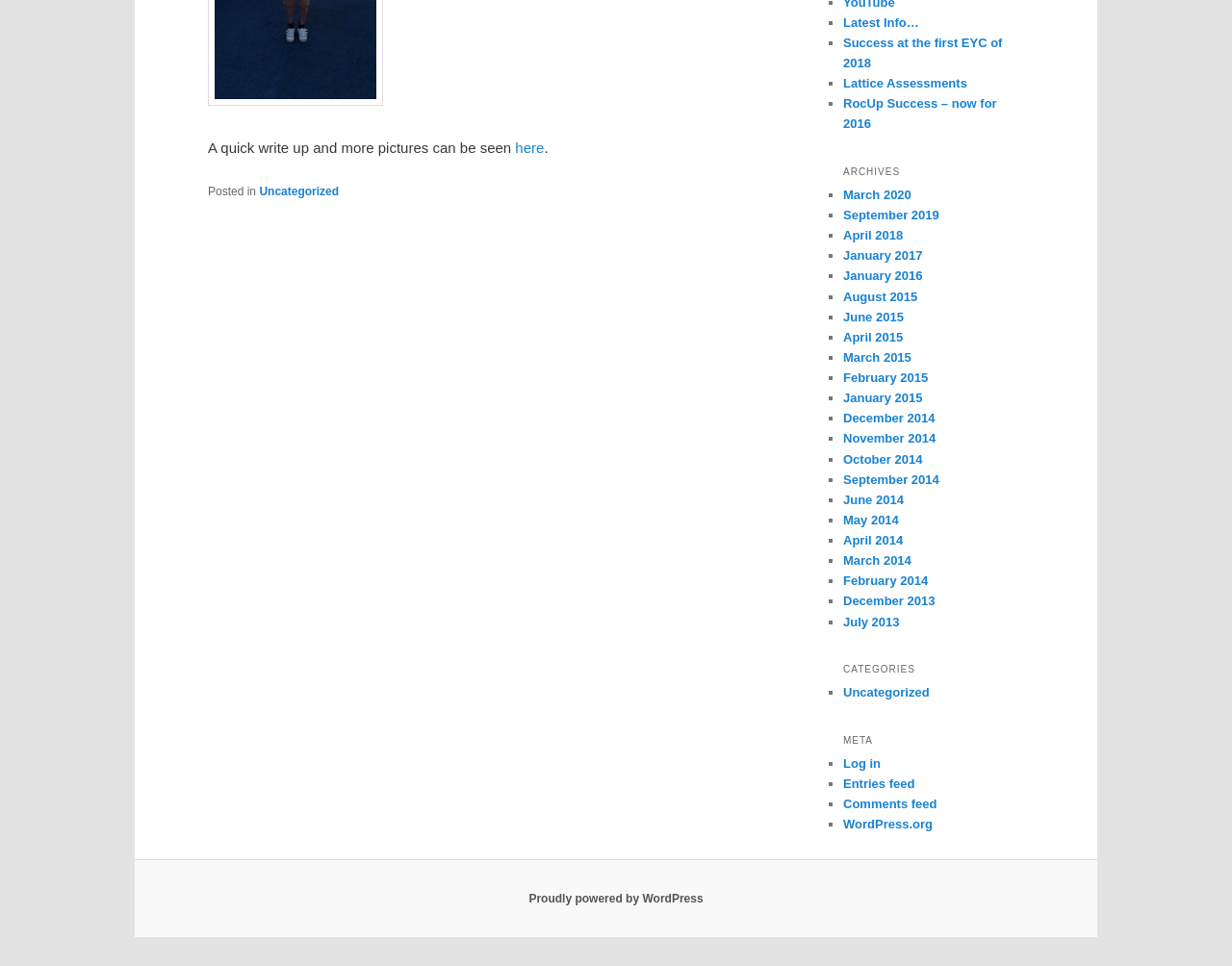Can you look at the image and give a comprehensive answer to the question:
What is the purpose of the 'META' section?

I looked at the 'META' section and found that it contains links to log in, entries feed, comments feed, and WordPress.org. These links seem to be related to managing the website and its content.